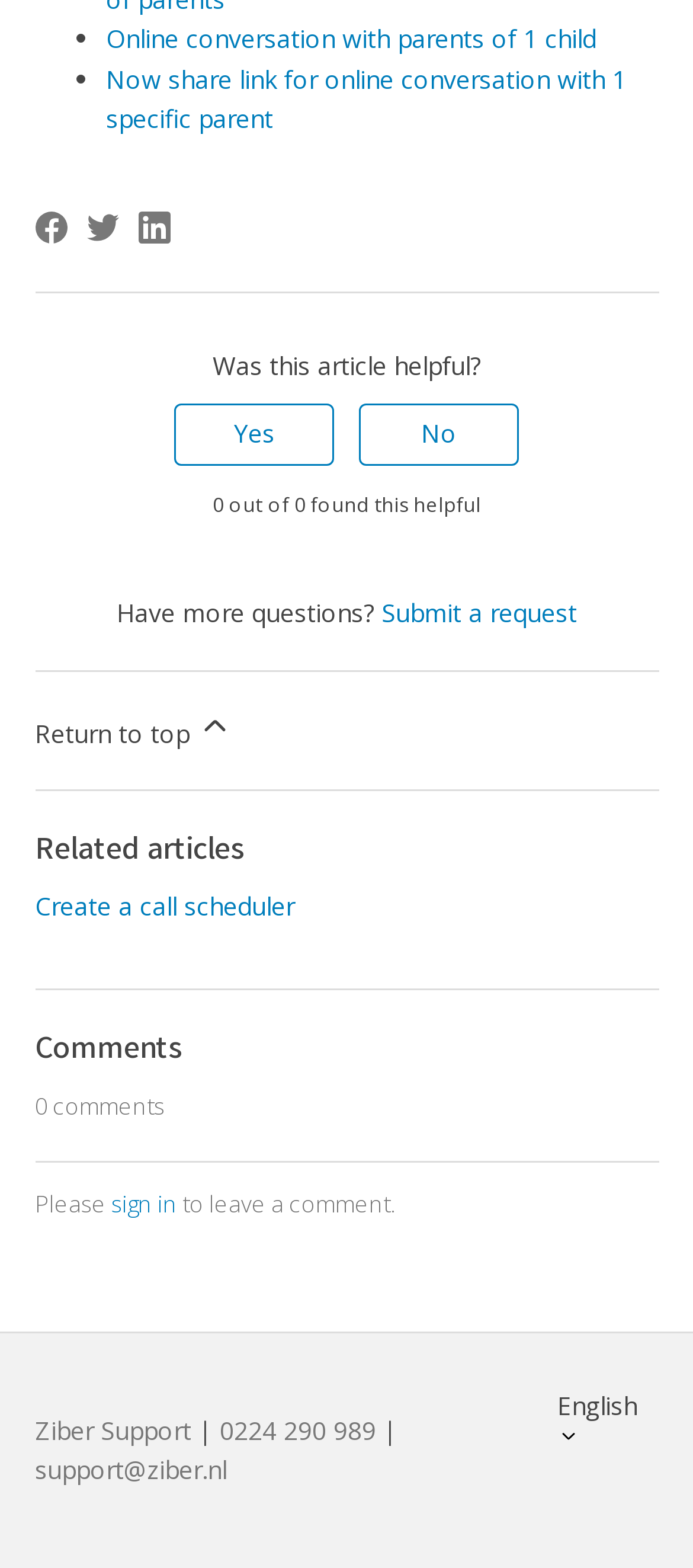Locate the bounding box coordinates of the area to click to fulfill this instruction: "Change language to English". The bounding box should be presented as four float numbers between 0 and 1, in the order [left, top, right, bottom].

[0.804, 0.887, 0.95, 0.924]